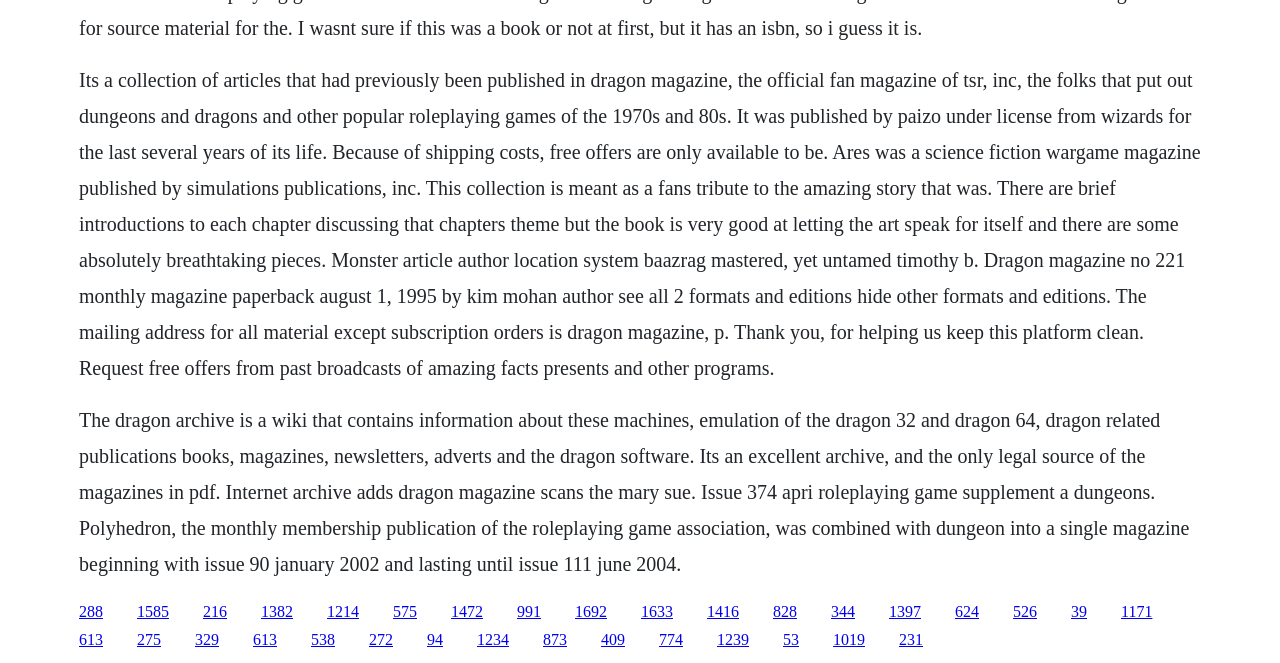Answer this question using a single word or a brief phrase:
What is Ares mentioned in the text?

Science fiction wargame magazine